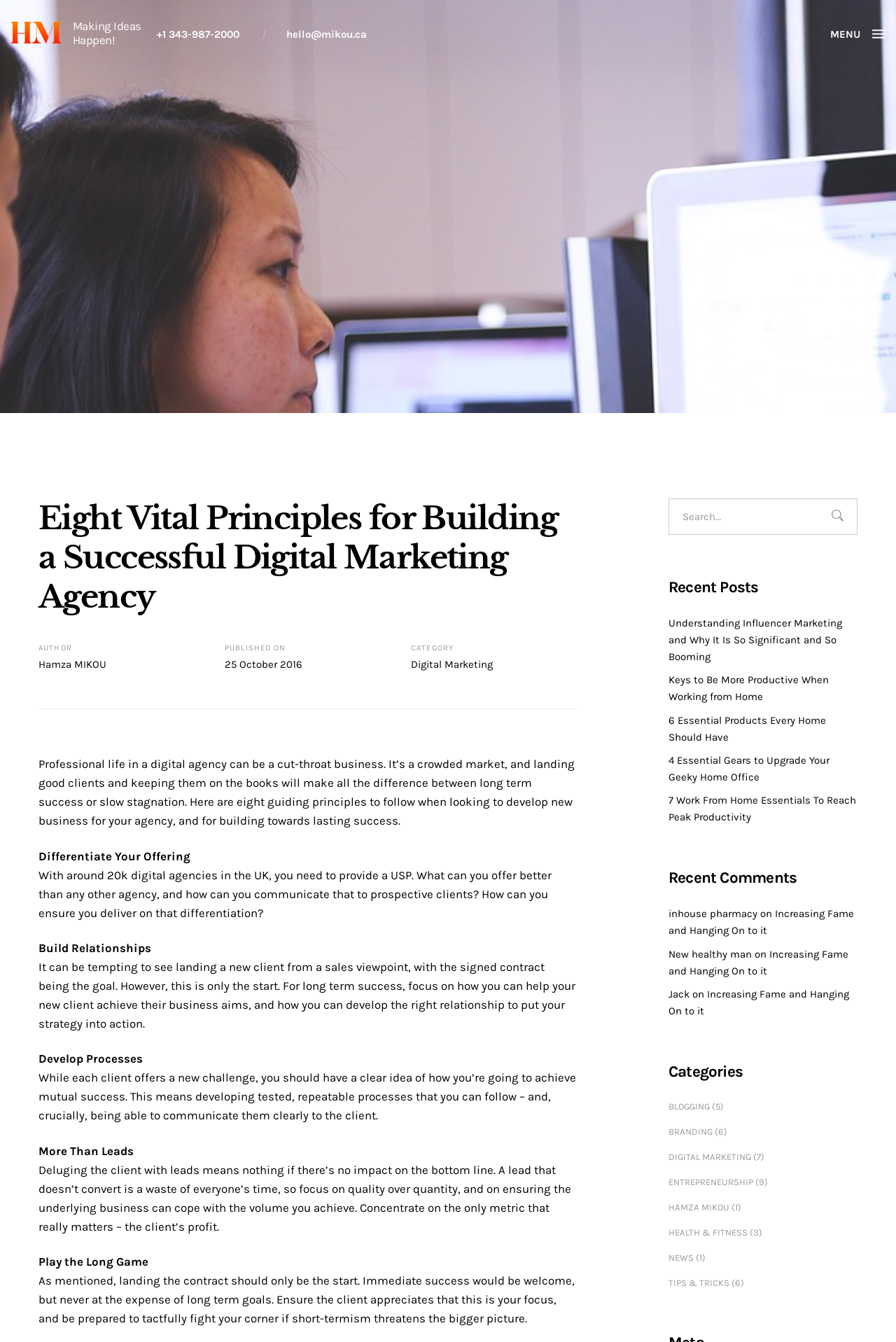Can you find the bounding box coordinates for the UI element given this description: "Menu"? Provide the coordinates as four float numbers between 0 and 1: [left, top, right, bottom].

[0.927, 0.018, 0.988, 0.033]